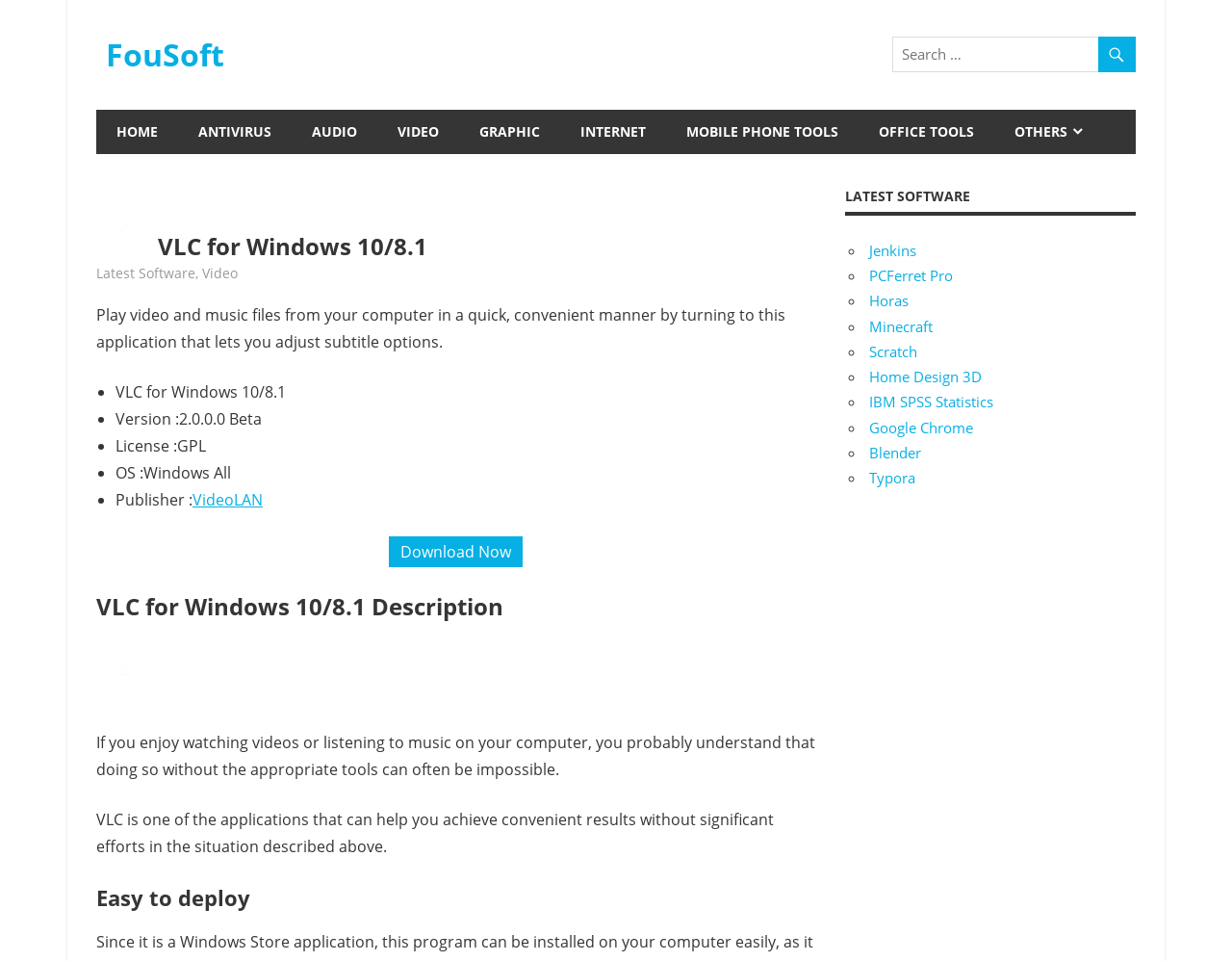Look at the image and answer the question in detail:
What is the name of the software being described?

I found the answer by looking at the heading 'VLC for Windows 10/8.1' and the text 'Play video and music files from your computer in a quick, convenient manner by turning to this application that lets you adjust subtitle options.' which suggests that the software being described is VLC for Windows 10/8.1.